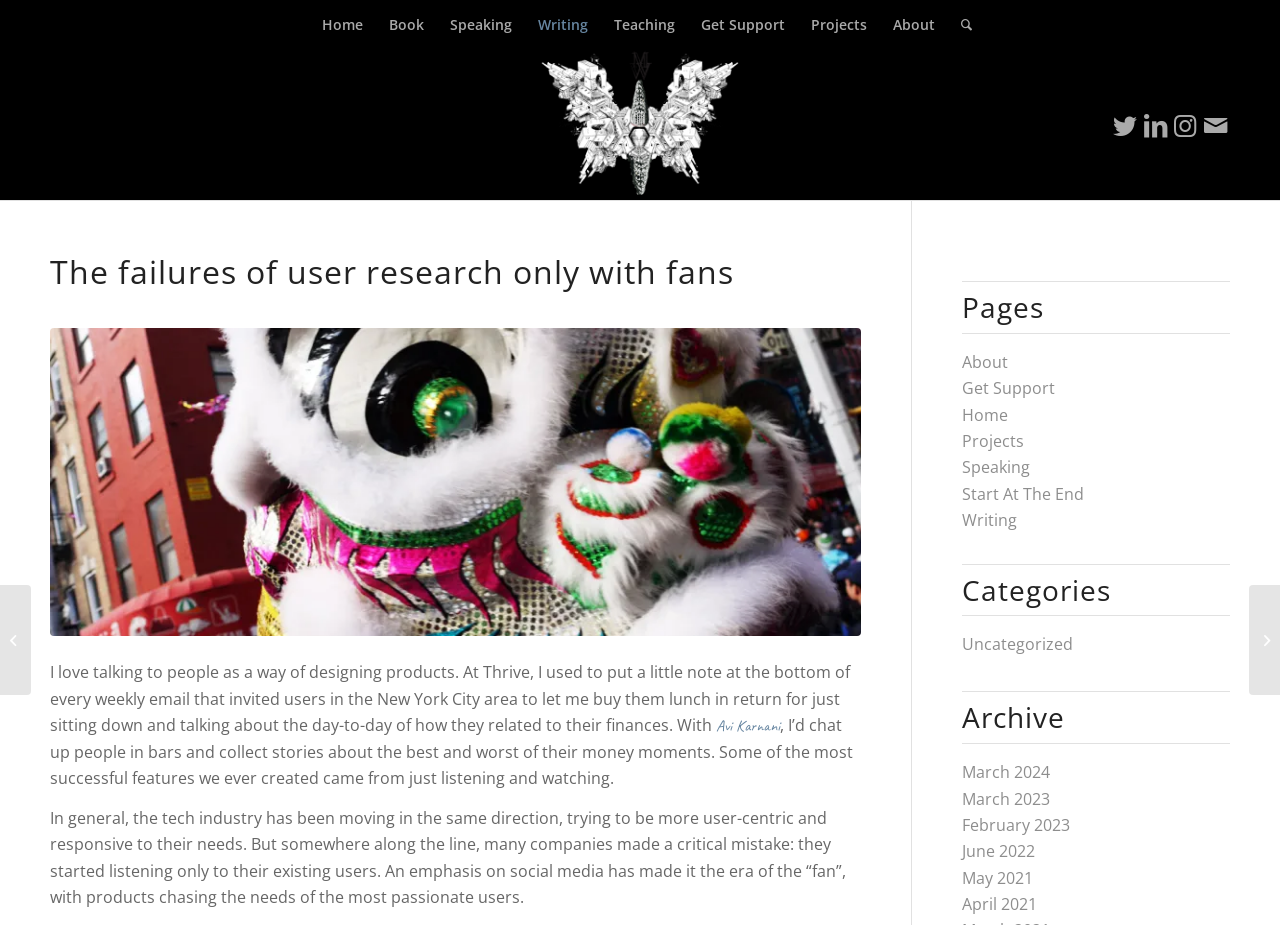Please find the bounding box coordinates of the clickable region needed to complete the following instruction: "Go to the About page". The bounding box coordinates must consist of four float numbers between 0 and 1, i.e., [left, top, right, bottom].

[0.752, 0.379, 0.788, 0.403]